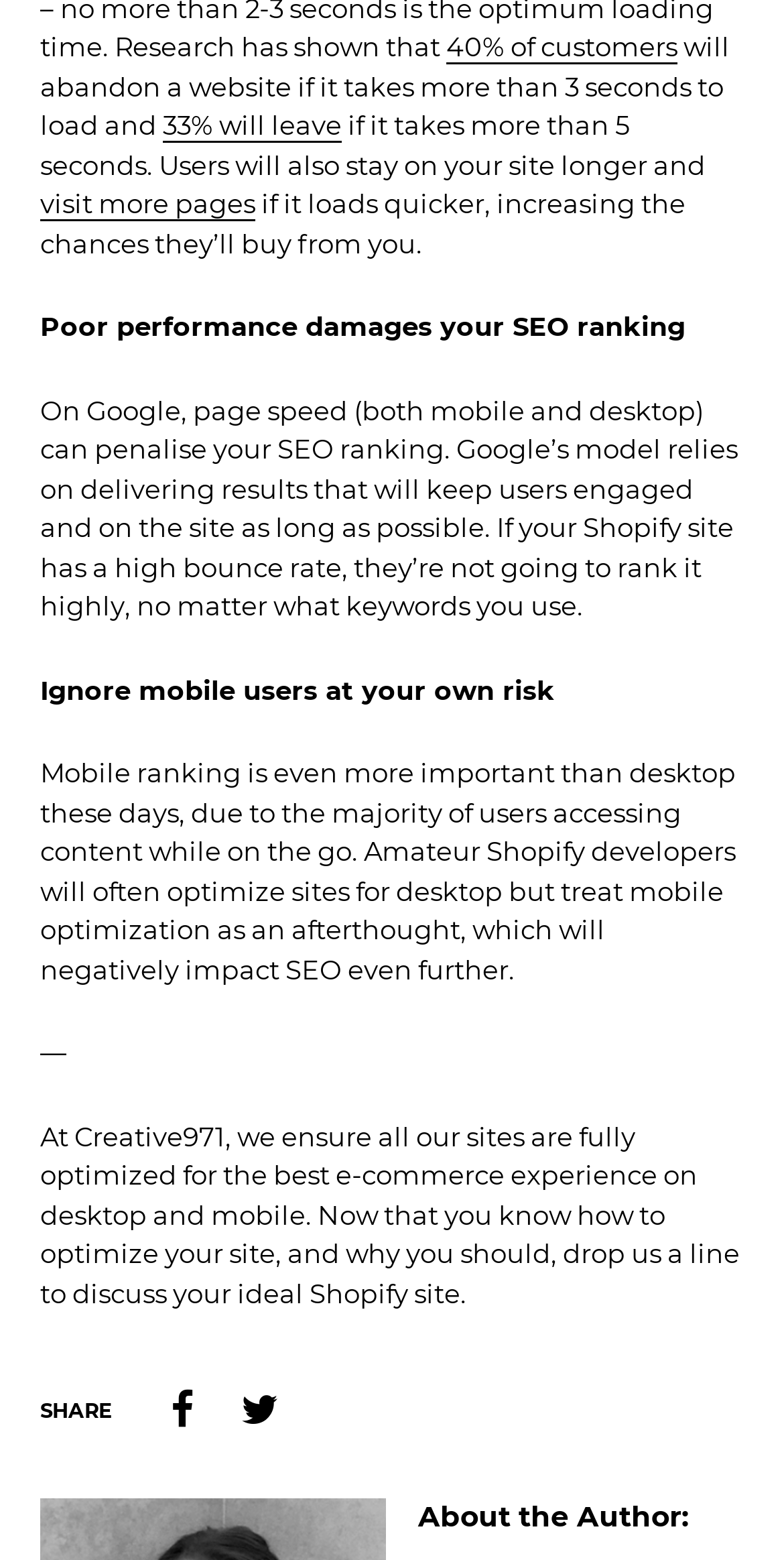What happens if a website takes more than 5 seconds to load?
Answer the question with a detailed explanation, including all necessary information.

The answer can be found in the second link element which states '33% will leave' if a website takes more than 5 seconds to load.